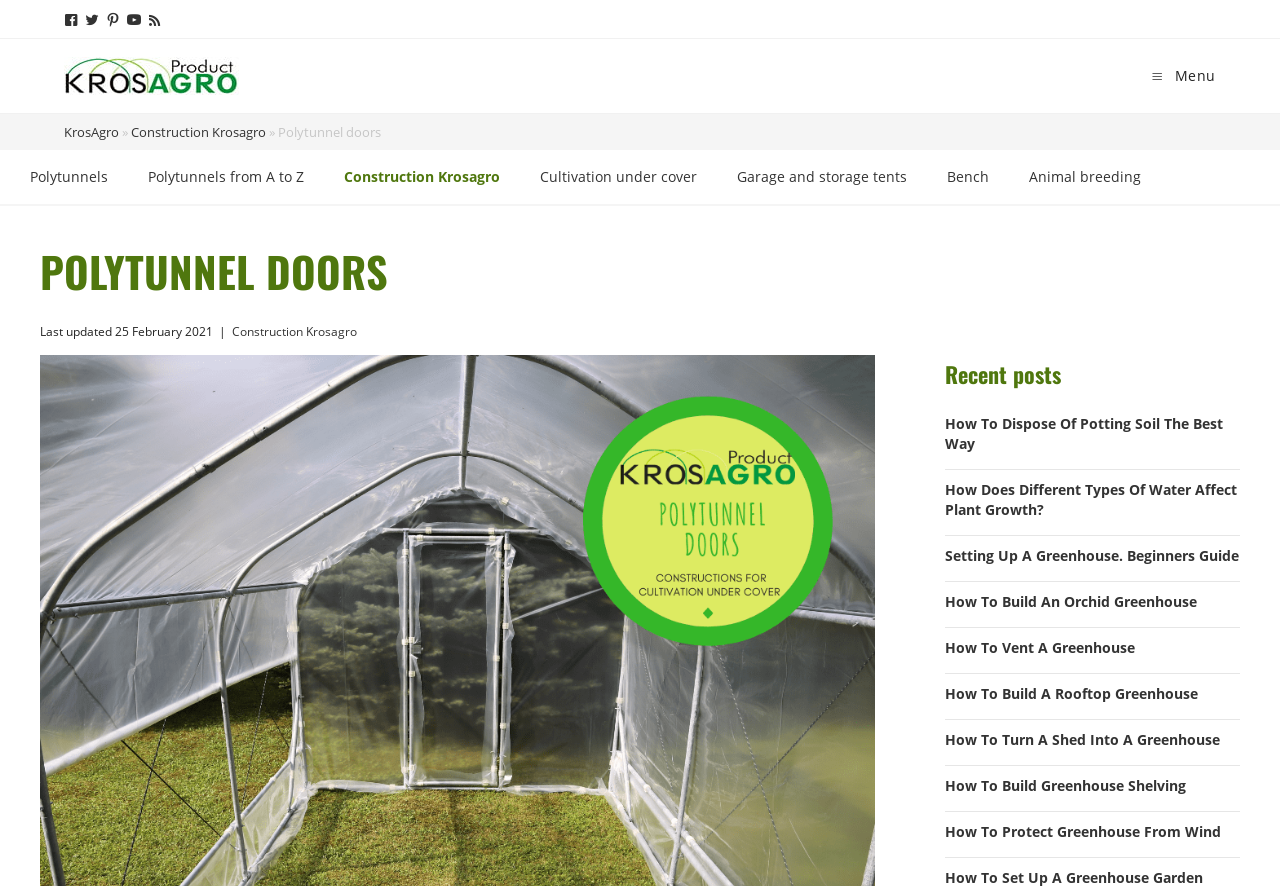Identify and provide the bounding box for the element described by: "Cultivation under cover".

[0.414, 0.18, 0.552, 0.219]